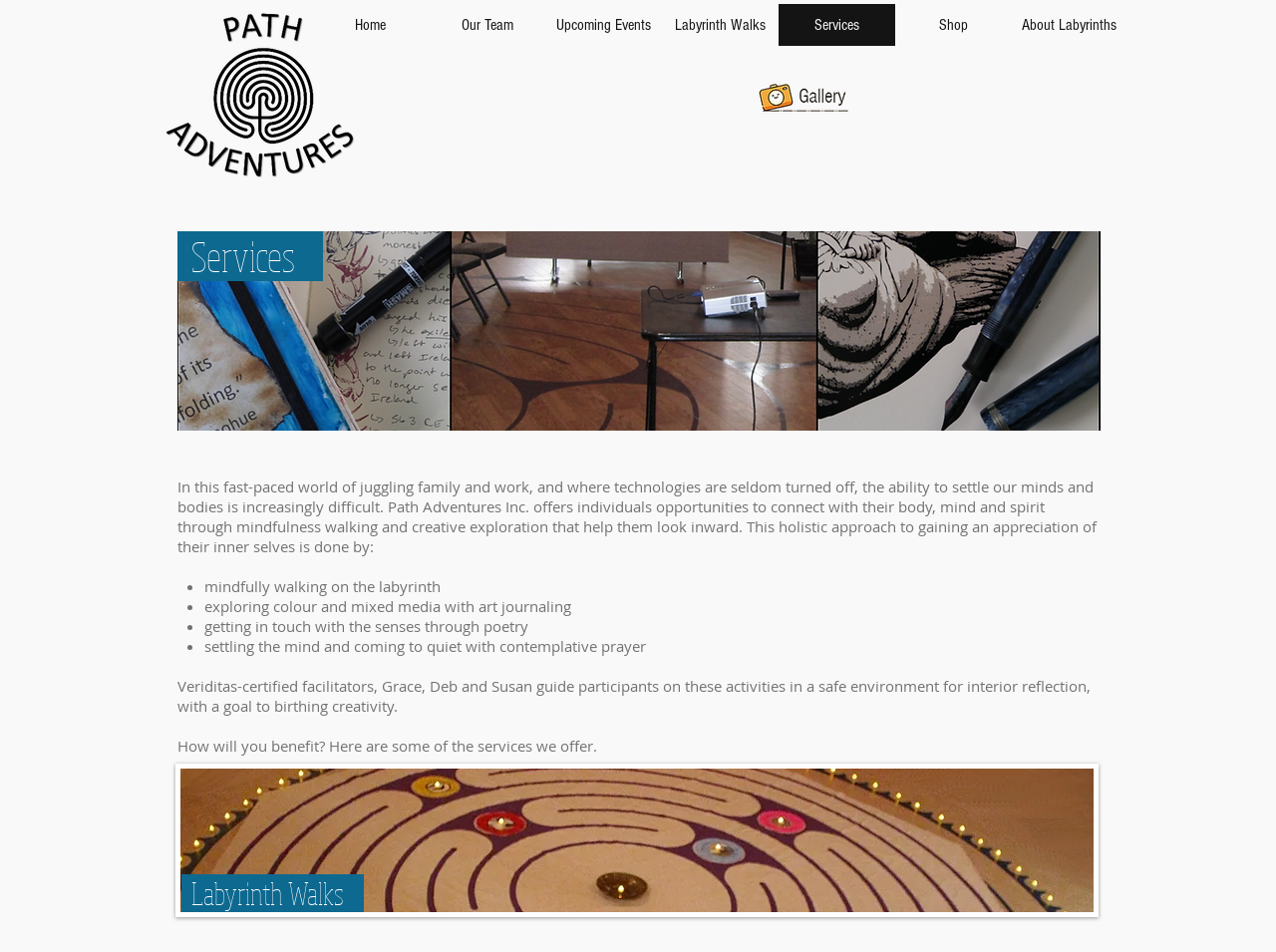Please provide a brief answer to the following inquiry using a single word or phrase:
What is the role of Grace, Deb, and Susan?

Facilitators